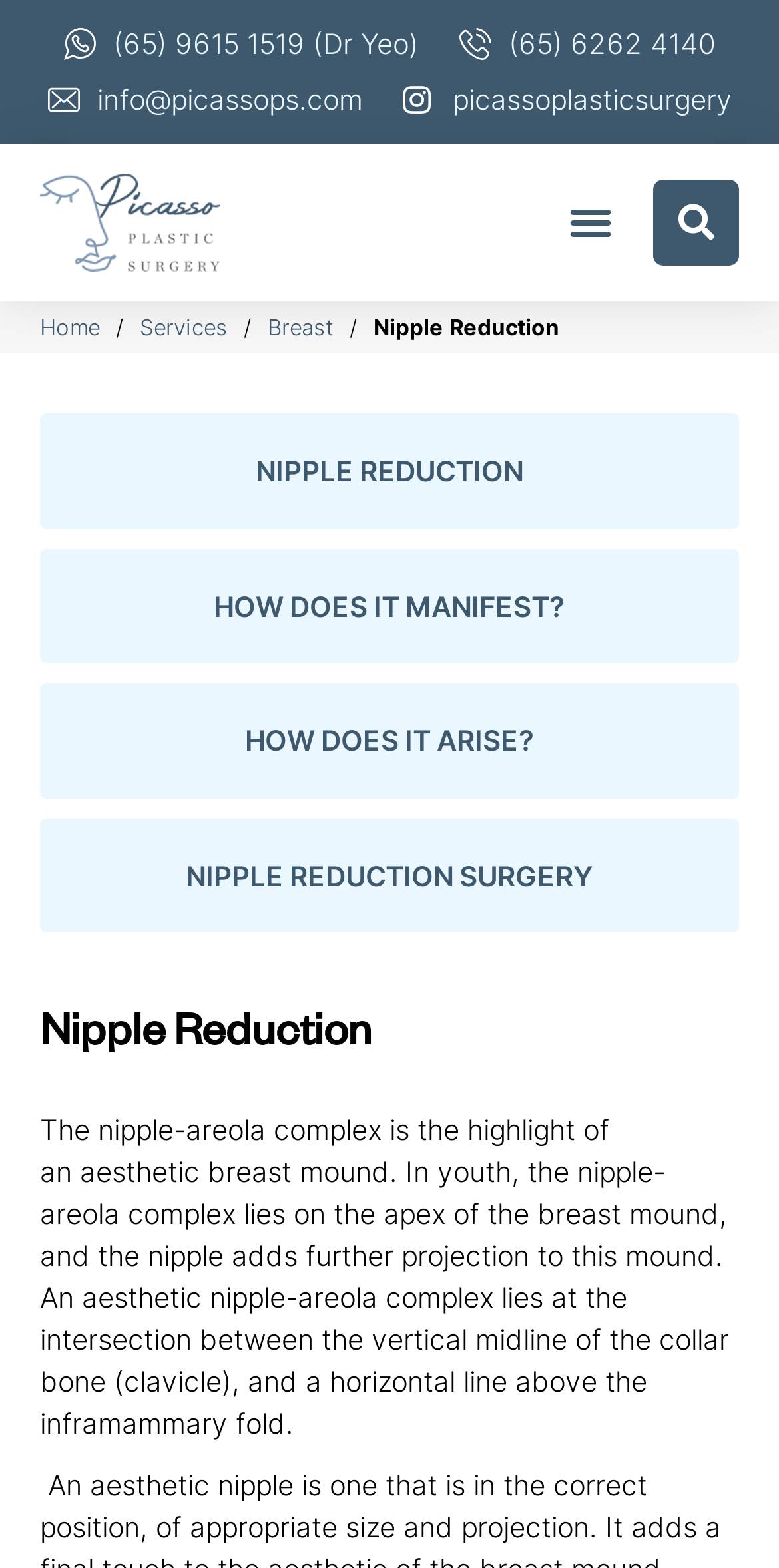How many links are there in the main navigation?
Please provide a detailed and comprehensive answer to the question.

I found the number of links in the main navigation by counting the link elements with the text 'Home', 'Services', 'Breast', and 'Nipple Reduction' which are located at the top of the webpage.